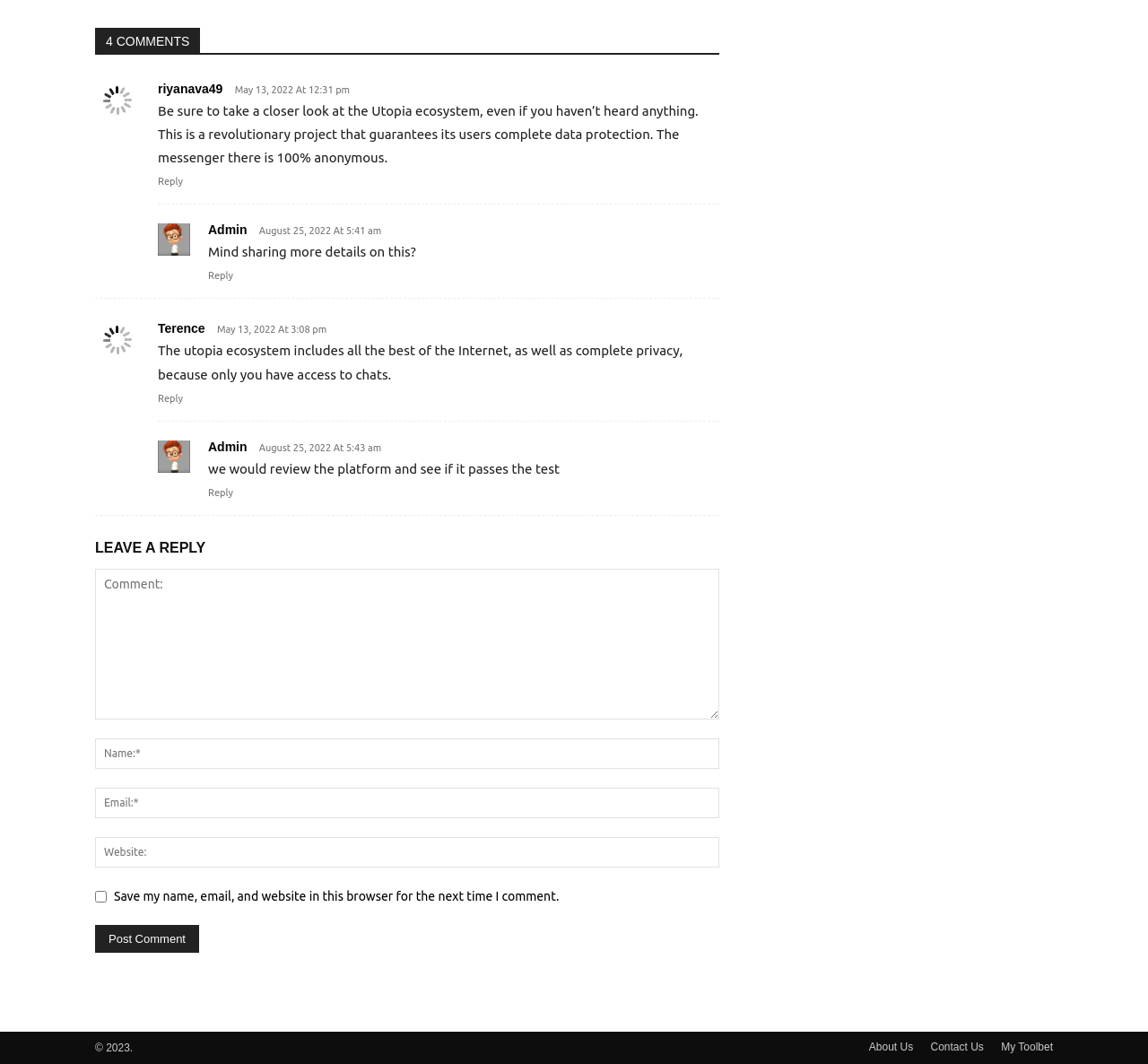Determine the bounding box coordinates of the section I need to click to execute the following instruction: "Post a comment". Provide the coordinates as four float numbers between 0 and 1, i.e., [left, top, right, bottom].

[0.083, 0.869, 0.173, 0.895]